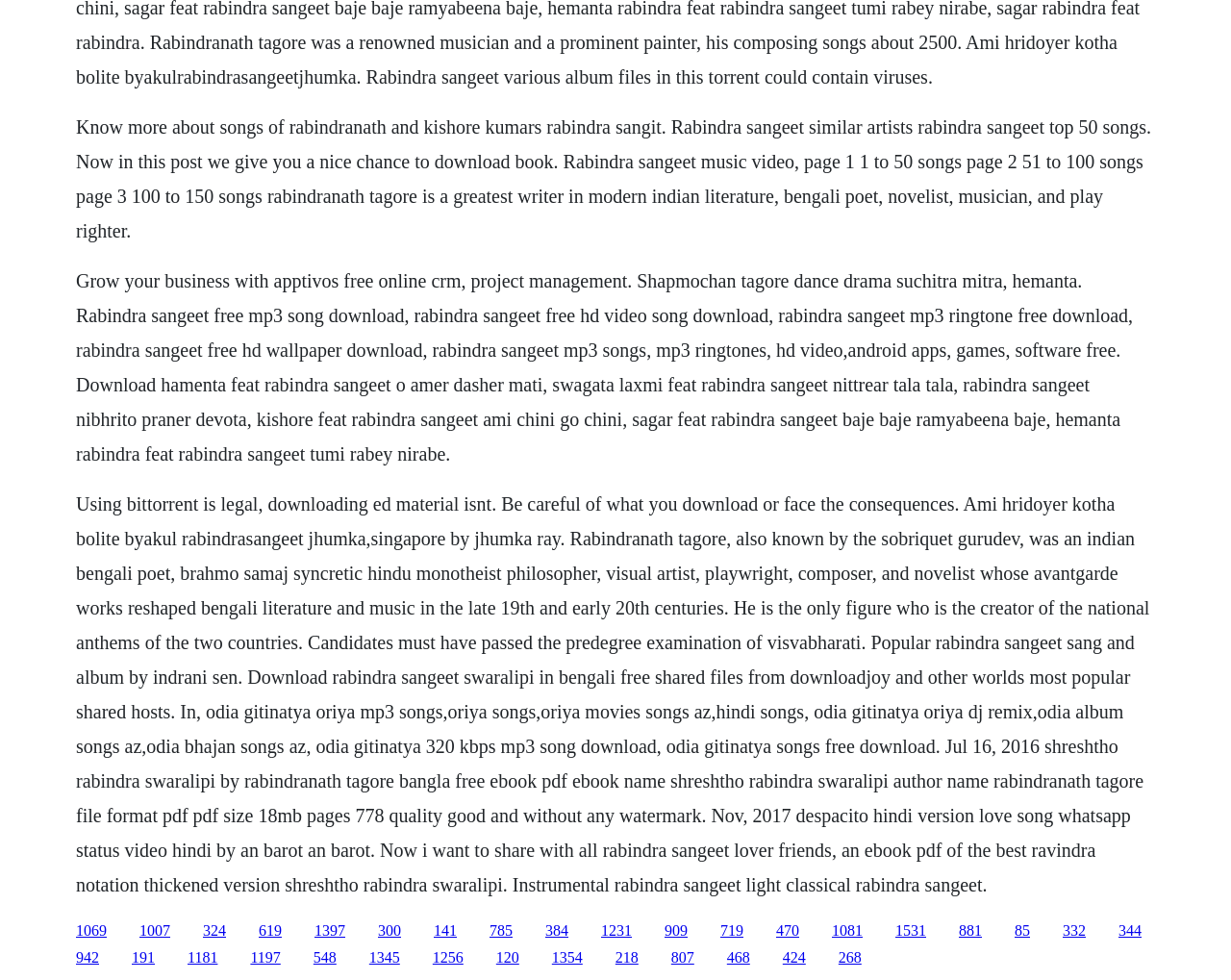How many links are available on the webpage?
Refer to the image and answer the question using a single word or phrase.

40